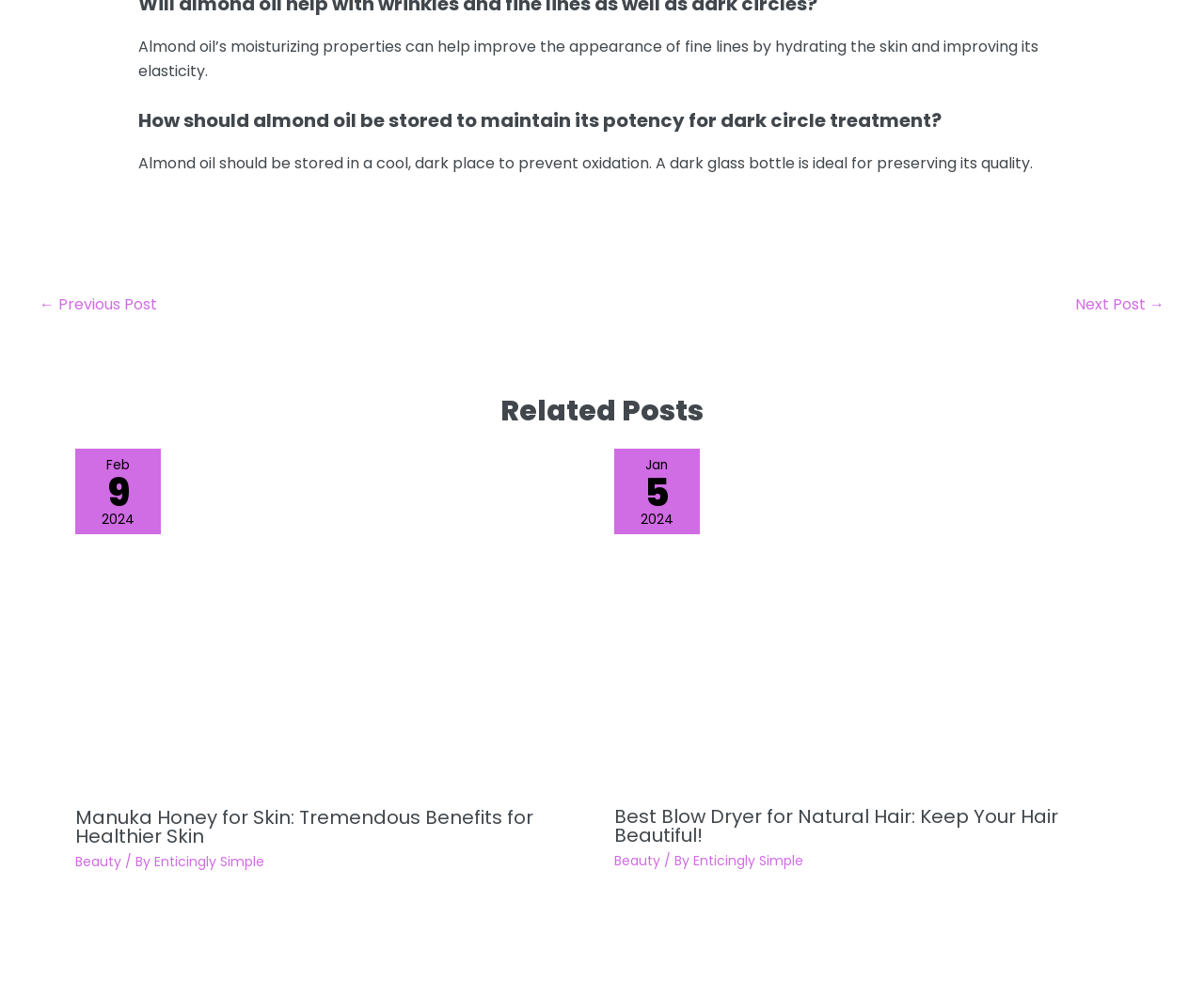Please identify the bounding box coordinates of the element's region that needs to be clicked to fulfill the following instruction: "Read more about Manuka Honey for Skin". The bounding box coordinates should consist of four float numbers between 0 and 1, i.e., [left, top, right, bottom].

[0.062, 0.611, 0.49, 0.633]